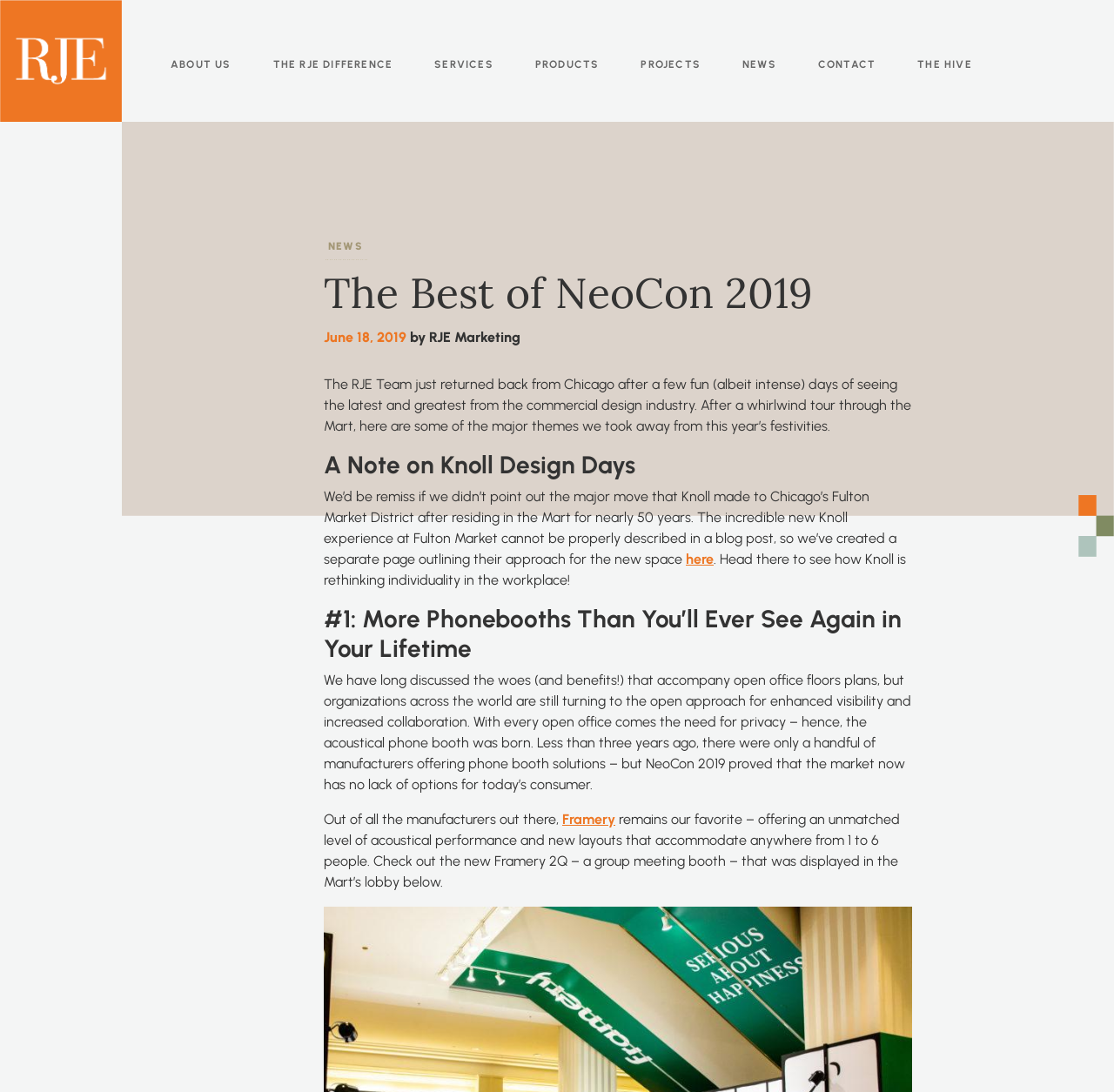Provide your answer in one word or a succinct phrase for the question: 
How many people can the Framery 2Q accommodate?

1 to 6 people